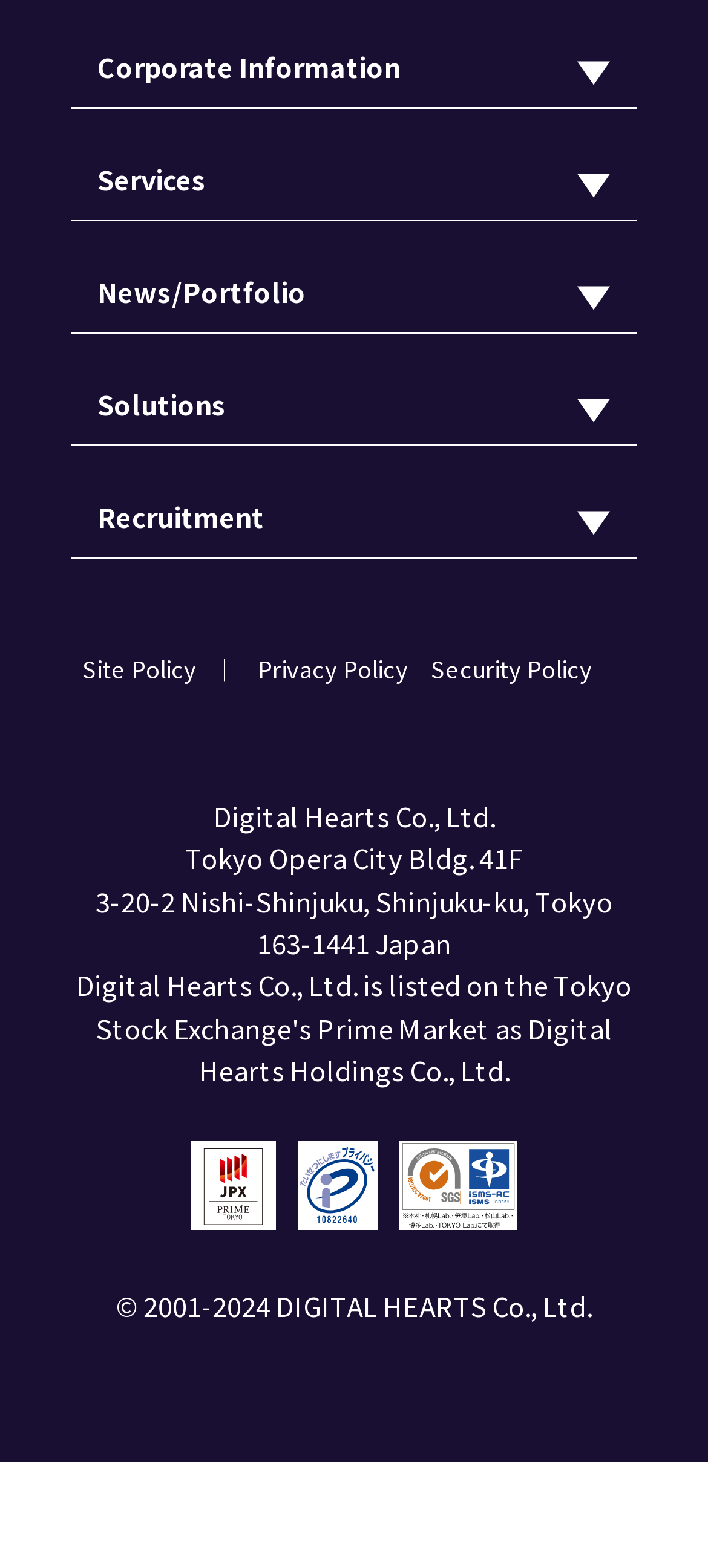Find the bounding box of the UI element described as follows: "Marketing".

[0.137, 0.732, 0.322, 0.756]